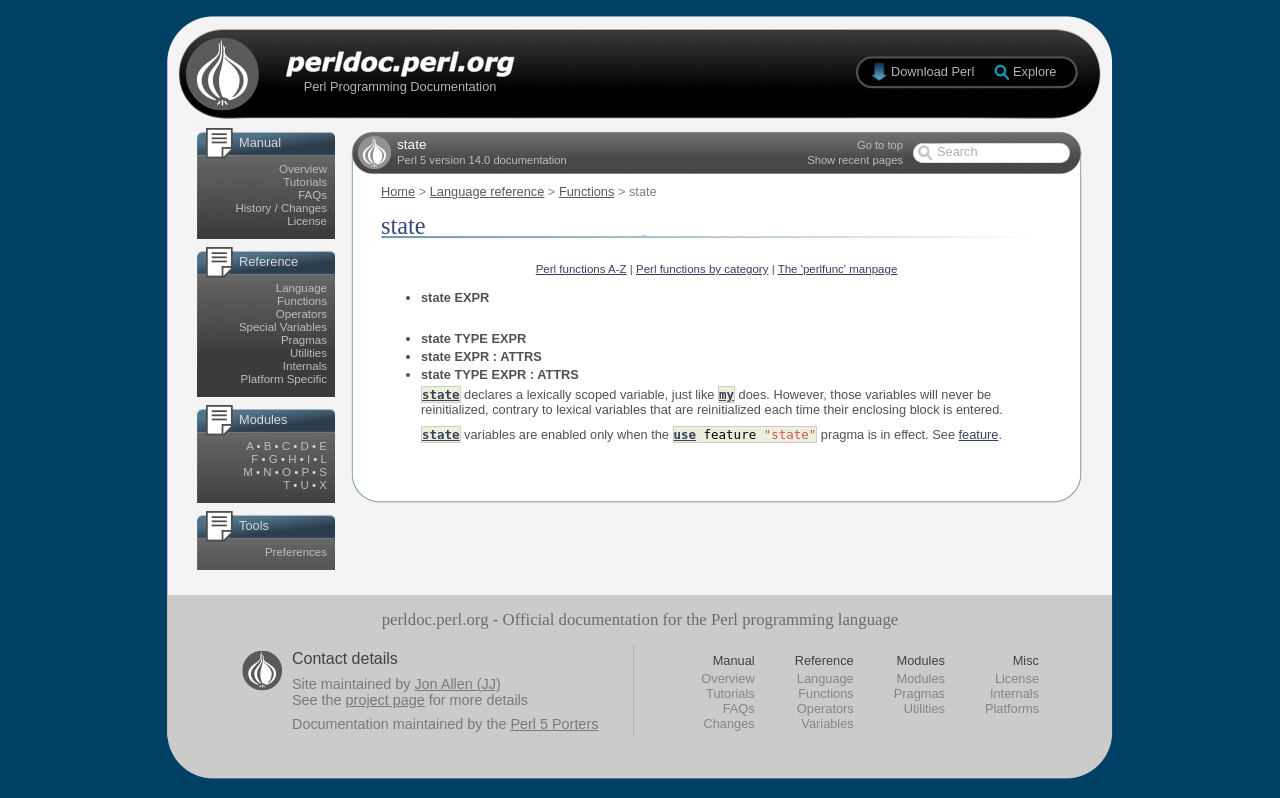Pinpoint the bounding box coordinates of the element that must be clicked to accomplish the following instruction: "Search for something". The coordinates should be in the format of four float numbers between 0 and 1, i.e., [left, top, right, bottom].

[0.734, 0.18, 0.827, 0.202]